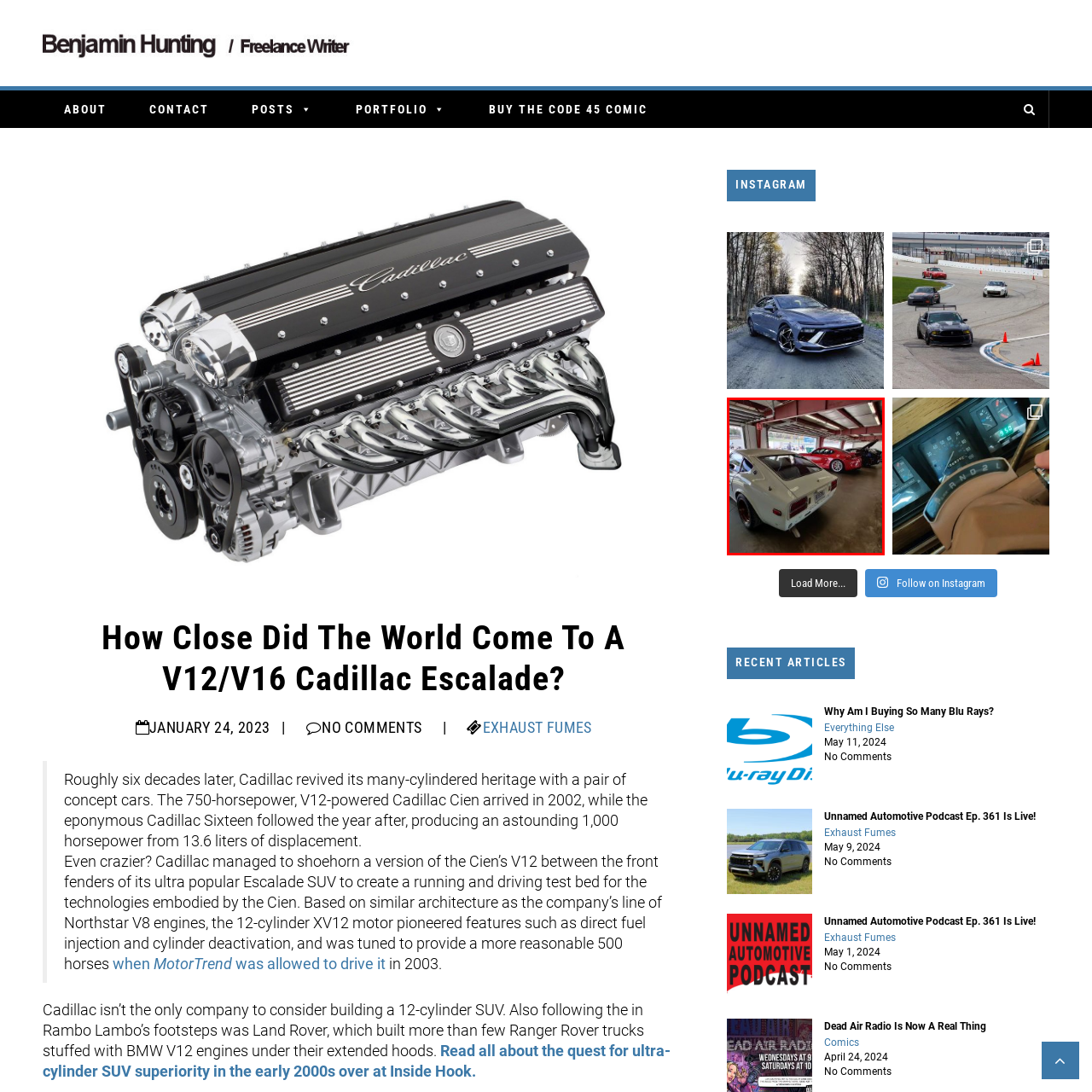Give a detailed caption for the image that is encased within the red bounding box.

The image showcases a dynamic scene from a racetrack garage, featuring three distinct vehicles. In the foreground, a classic Datsun 280Z with a sleek white finish stands prominently, showcasing its retro design and sporty allure. Behind it, a vibrant red sports car captures attention, suggesting a modern performance vehicle, possibly tuned for racing. The third car, partially visible in the background, adds to the variety, hinting at either another modern model or a highly modified classic. 

The garage itself is well-lit and spacious, creating a welcoming atmosphere for motorsport enthusiasts. The backdrop reveals the excitement of a racetrack, emphasizing the thrill associated with high-speed driving and automotive culture. This image effectively highlights a blend of classic and contemporary automotive design, celebrating the passion for cars in a race-ready environment.